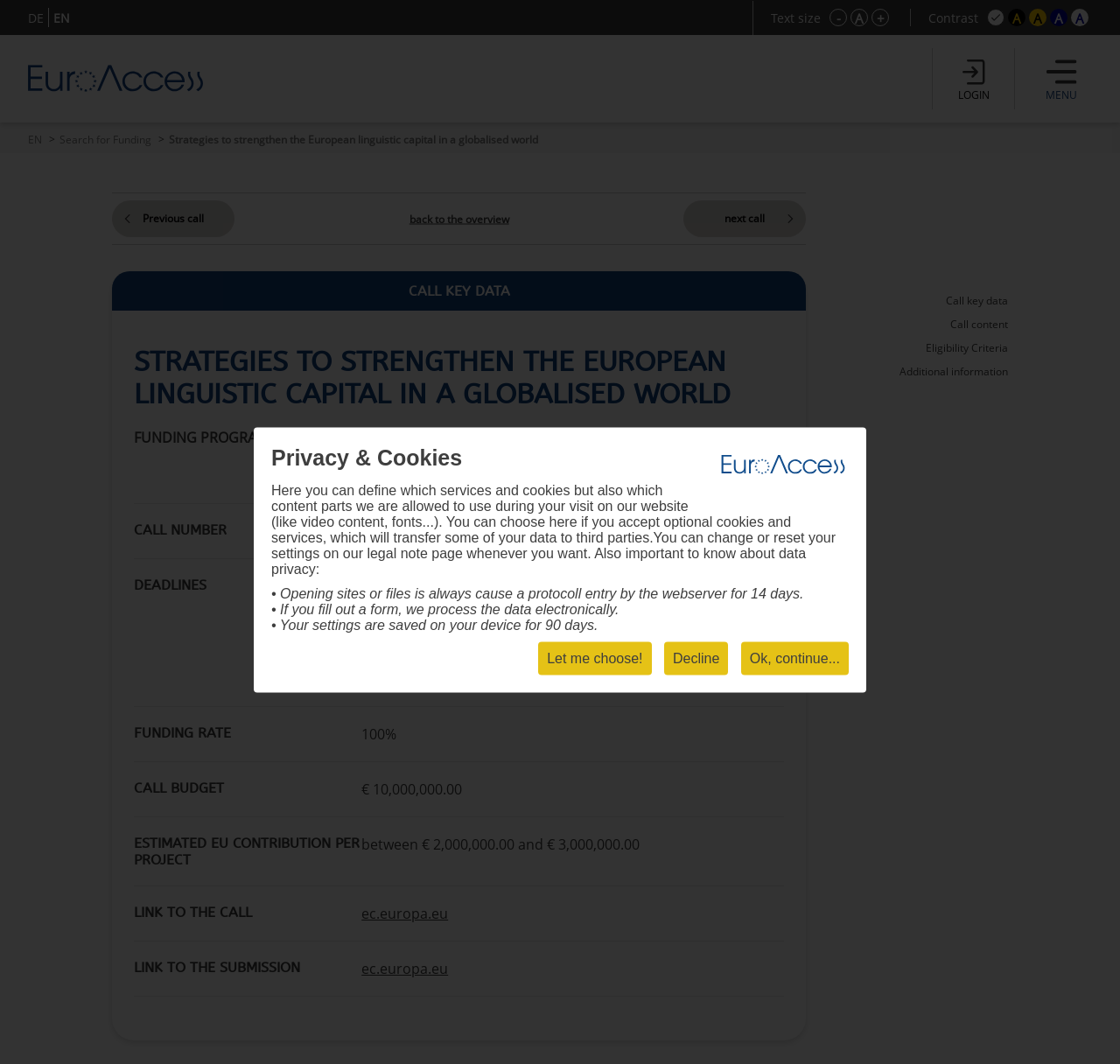Indicate the bounding box coordinates of the clickable region to achieve the following instruction: "Go to the home page."

[0.025, 0.061, 0.181, 0.087]